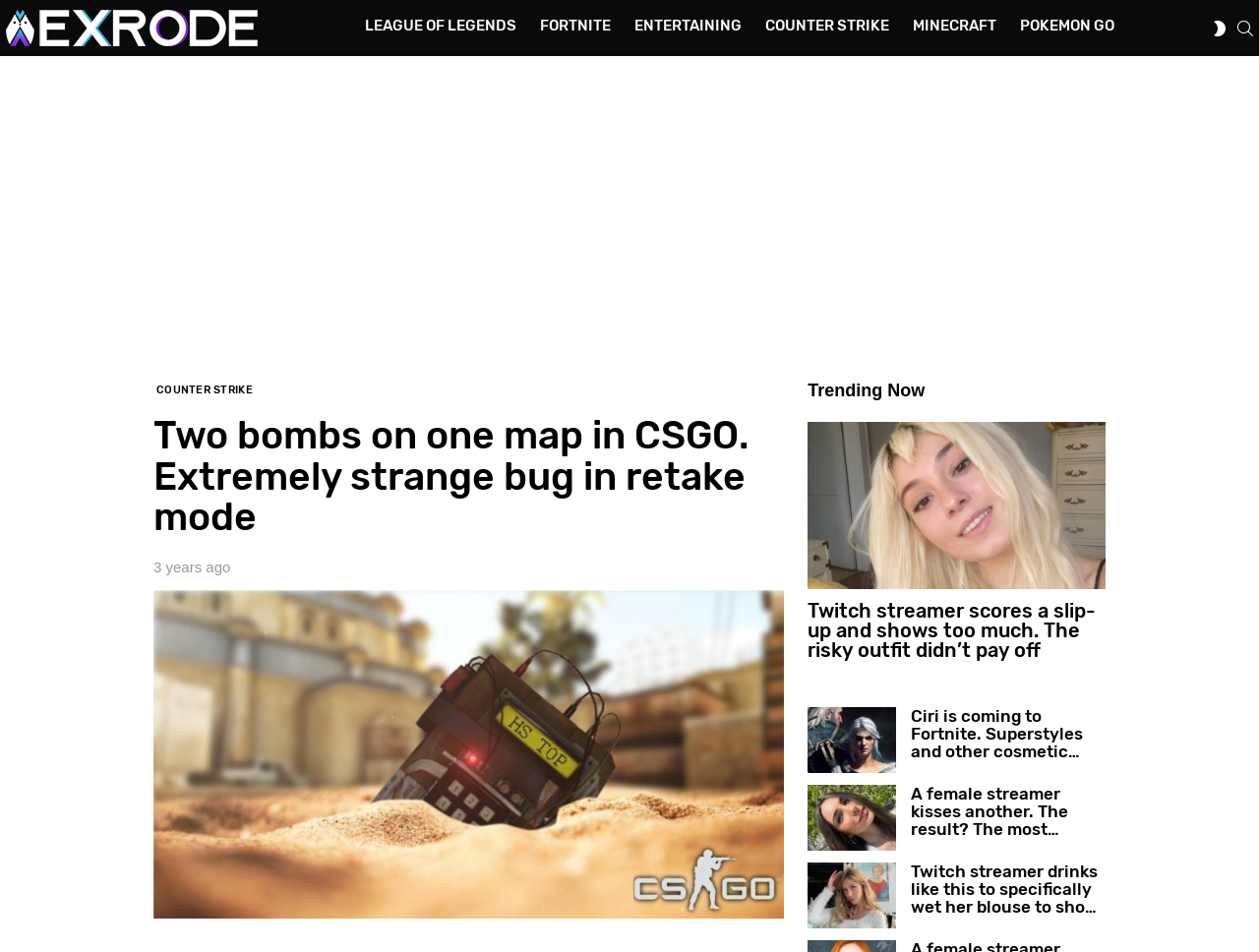Identify the bounding box coordinates of the part that should be clicked to carry out this instruction: "Search".

[0.983, 0.013, 0.995, 0.046]